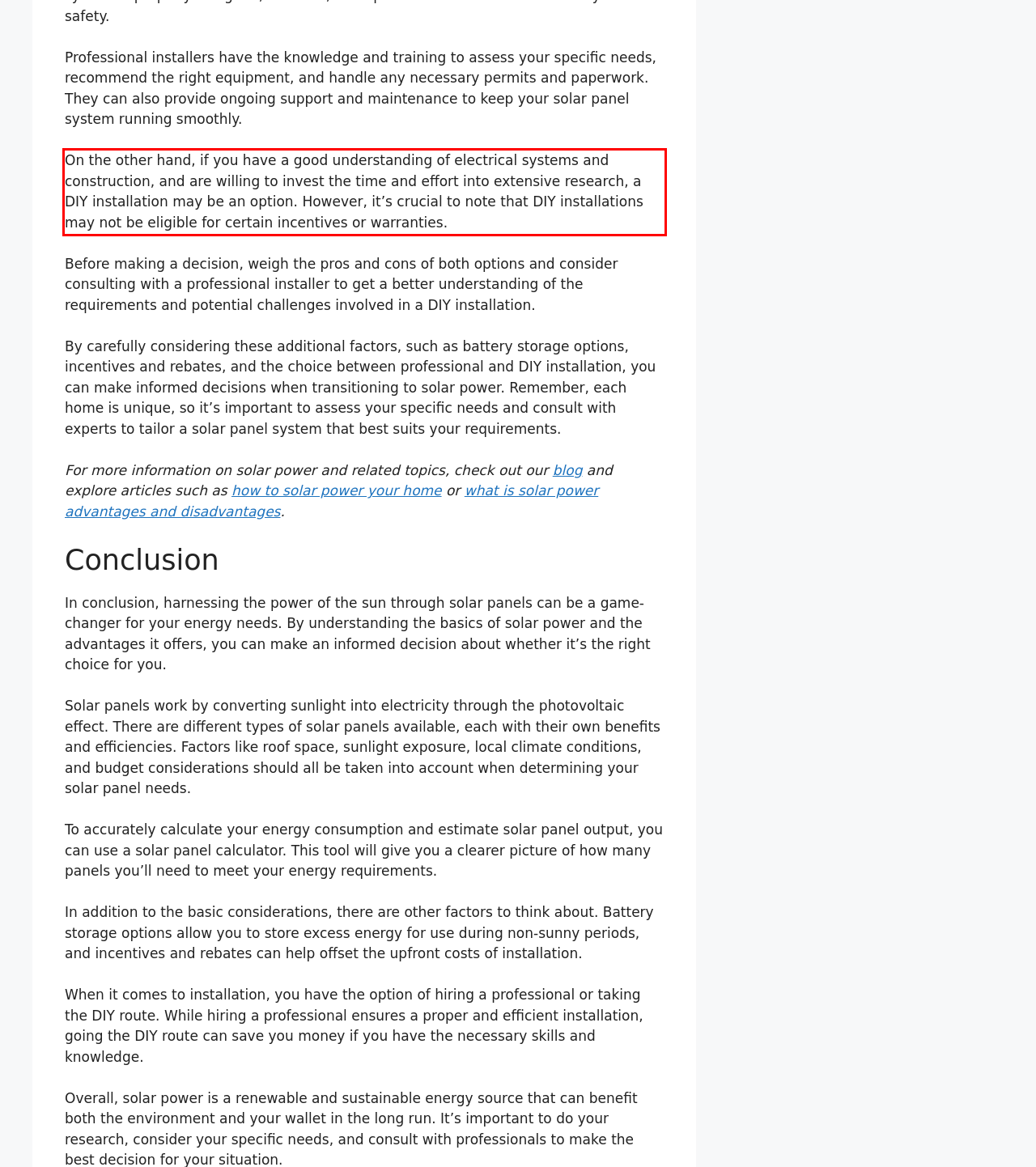Identify and transcribe the text content enclosed by the red bounding box in the given screenshot.

On the other hand, if you have a good understanding of electrical systems and construction, and are willing to invest the time and effort into extensive research, a DIY installation may be an option. However, it’s crucial to note that DIY installations may not be eligible for certain incentives or warranties.